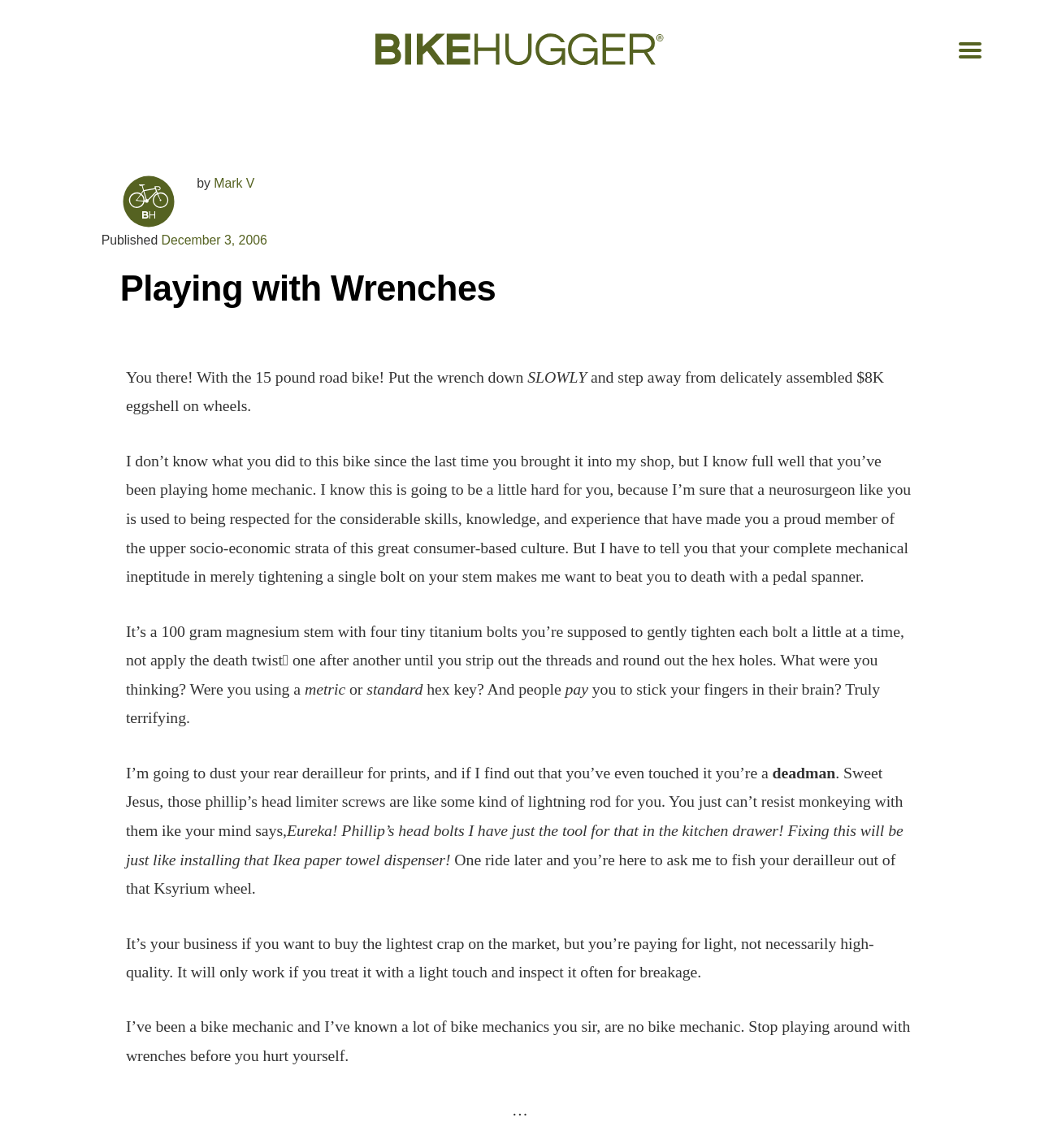Provide the bounding box coordinates of the UI element that matches the description: "December 3, 2006August 3, 2016".

[0.155, 0.203, 0.257, 0.215]